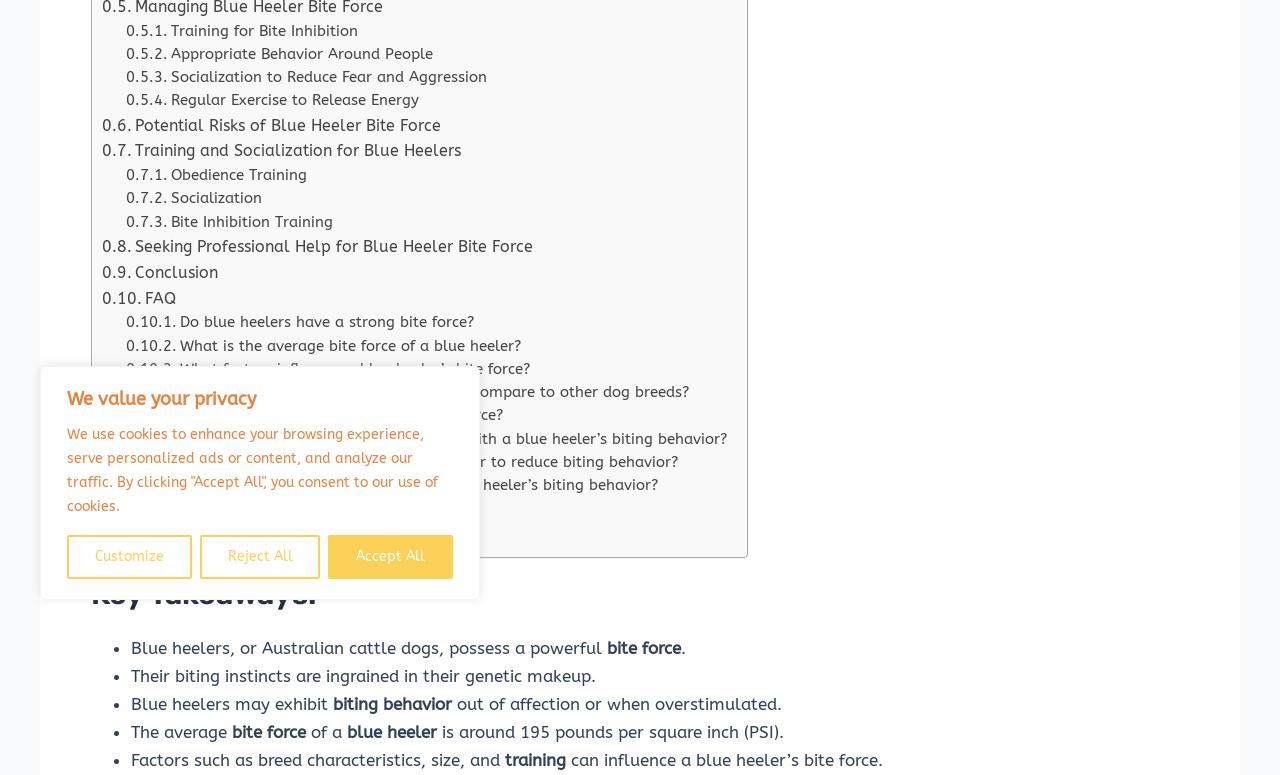Using the webpage screenshot, locate the HTML element that fits the following description and provide its bounding box: "Velislava Georgieva".

[0.099, 0.675, 0.25, 0.705]